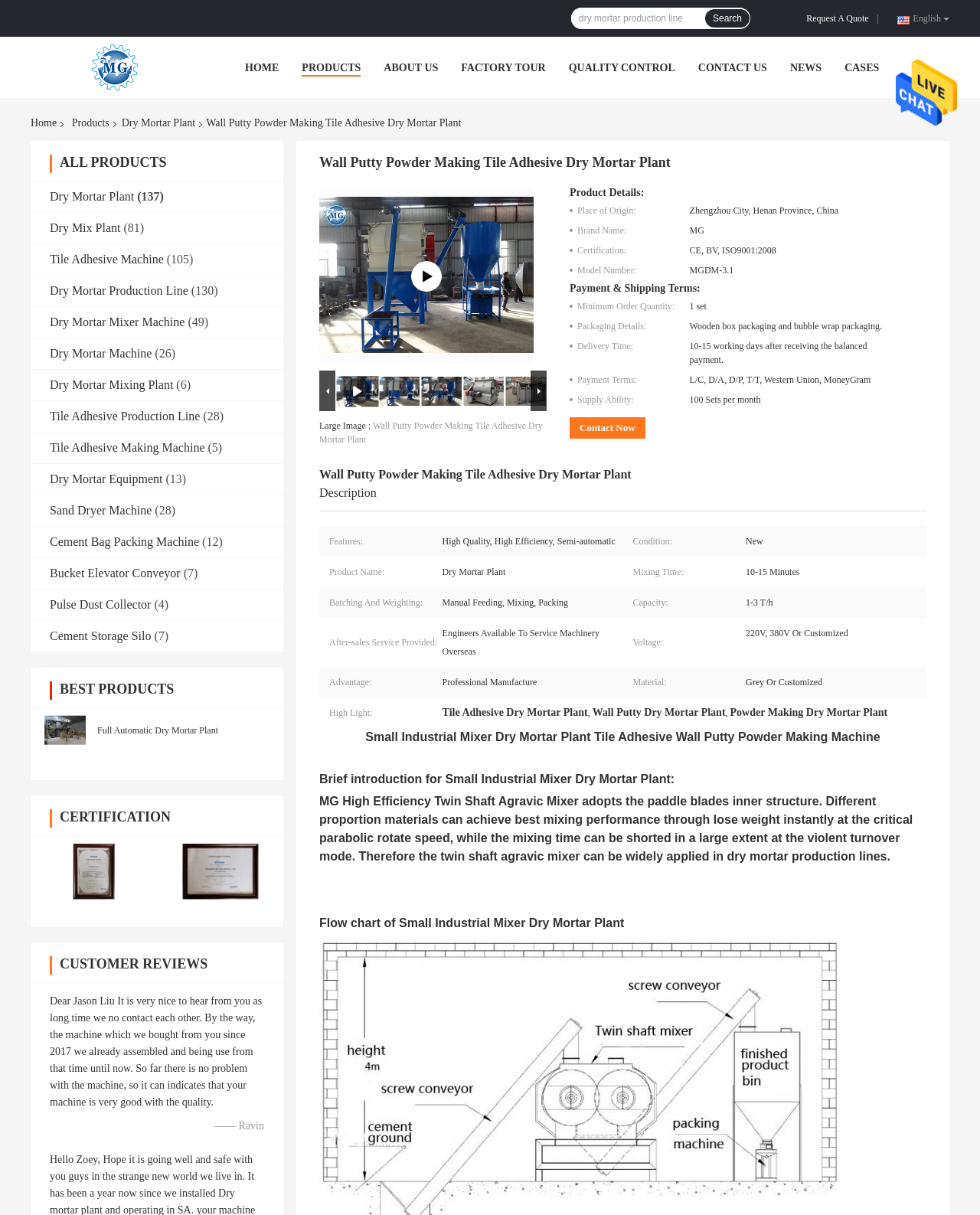Please specify the bounding box coordinates for the clickable region that will help you carry out the instruction: "Search for dry mortar production line".

[0.583, 0.006, 0.72, 0.024]